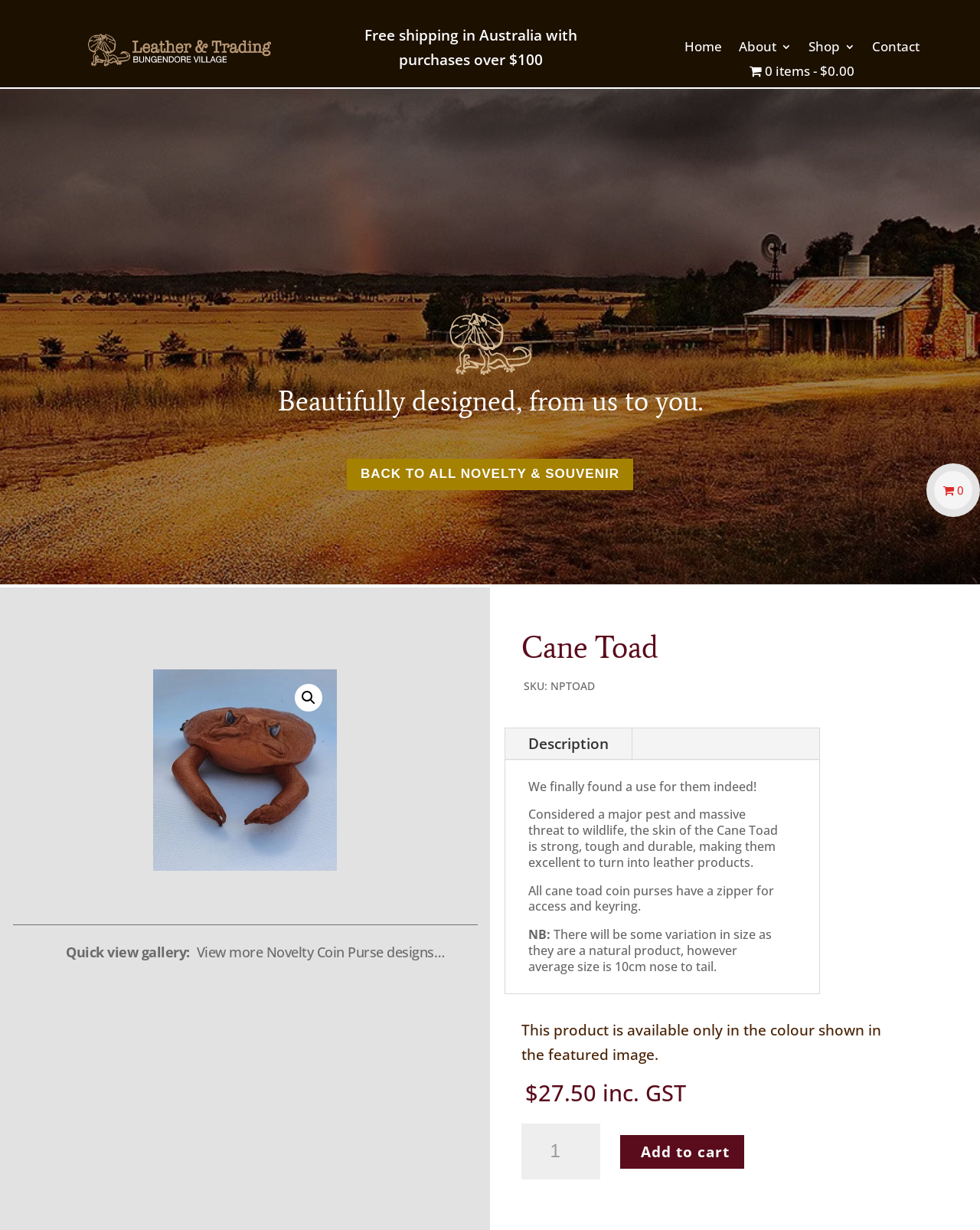Given the description: "Add to cart", determine the bounding box coordinates of the UI element. The coordinates should be formatted as four float numbers between 0 and 1, [left, top, right, bottom].

[0.633, 0.923, 0.76, 0.95]